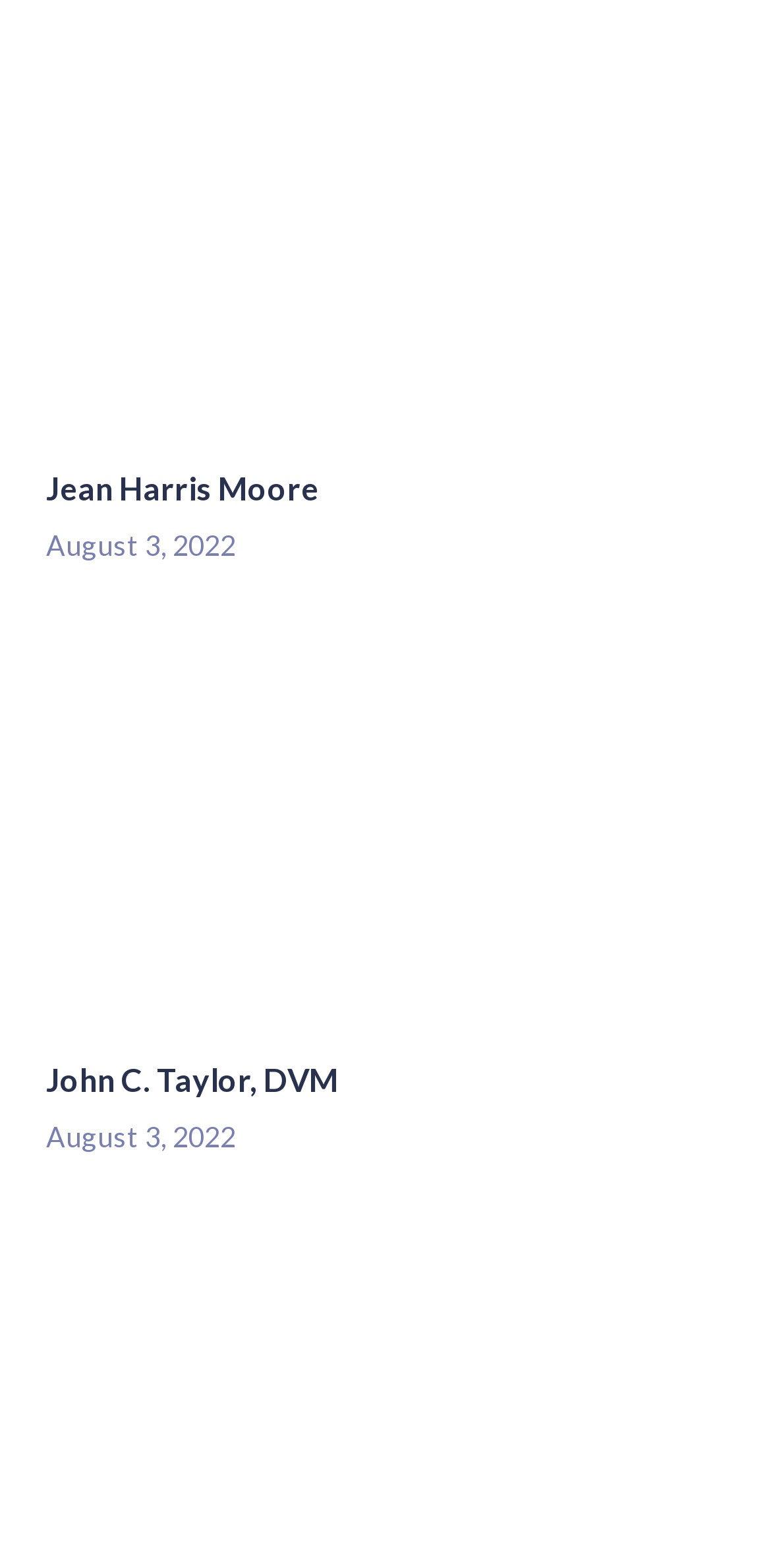Who is the author of the first article?
Please interpret the details in the image and answer the question thoroughly.

In the first article element with ID 64, I found a heading element with the text 'Jean Harris Moore', which suggests that Jean Harris Moore is the author of the first article.